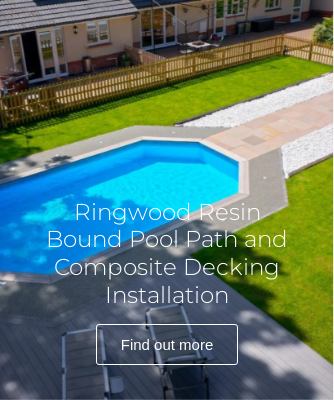What is the color of the pool water?
Based on the visual details in the image, please answer the question thoroughly.

The caption describes the pool as having 'inviting blue water', which suggests that the color of the pool water is blue.